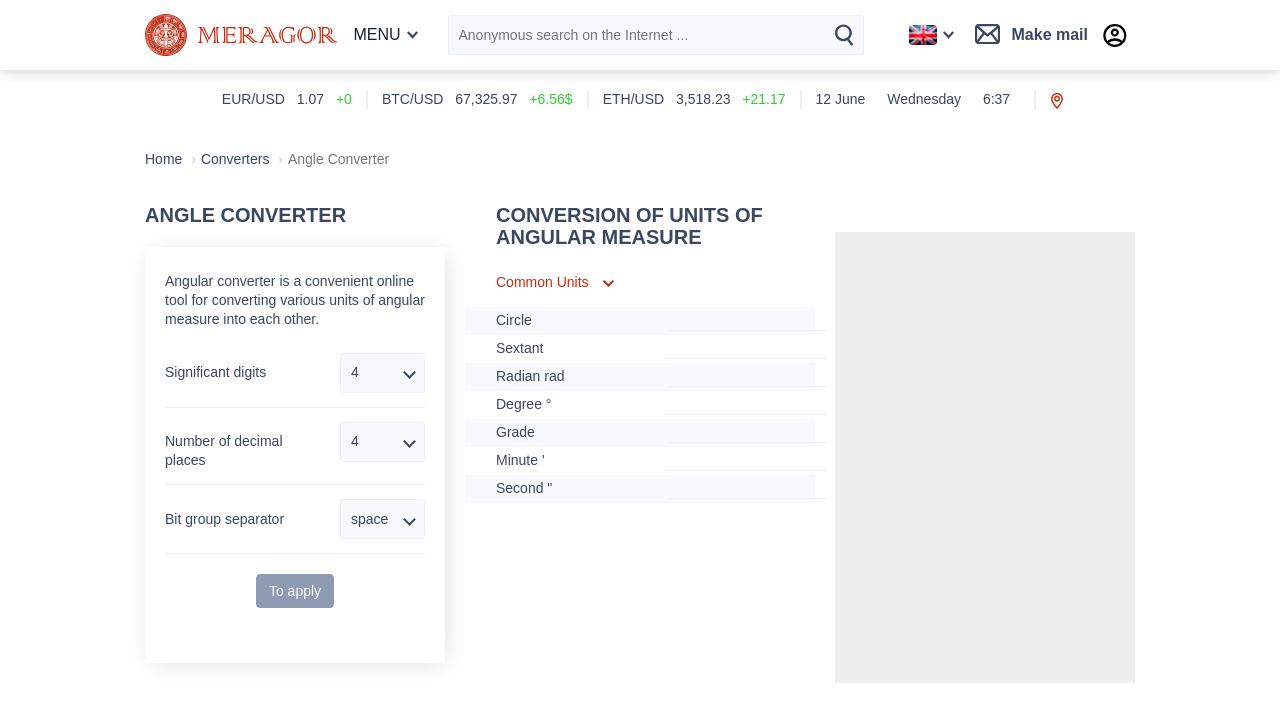Please specify the bounding box coordinates for the clickable region that will help you carry out the instruction: "Visit Our Story".

None